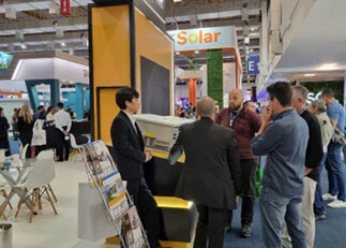Respond to the question with just a single word or phrase: 
What is being promoted at the booth?

Solar energy solutions